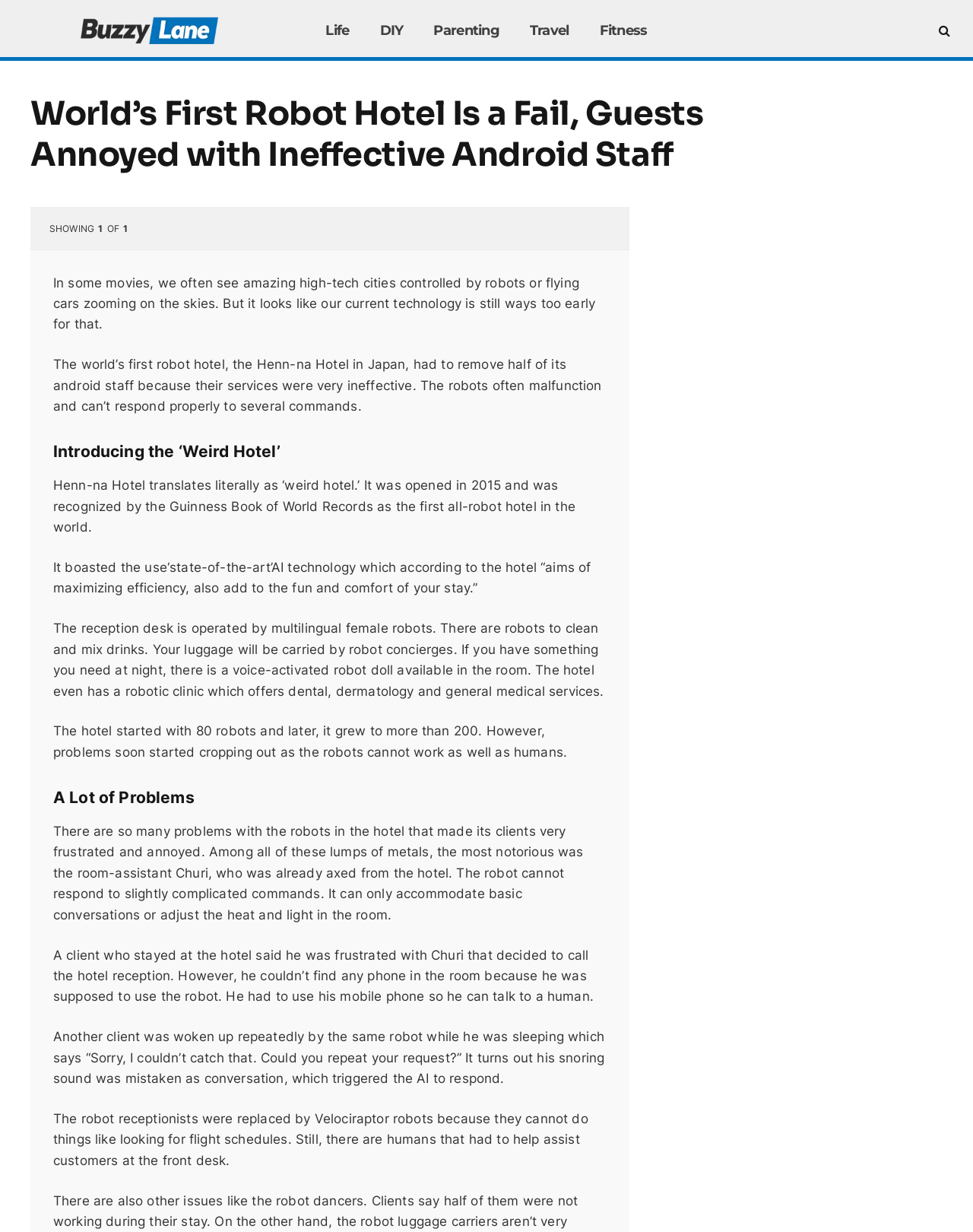Based on the image, give a detailed response to the question: How many robots did the hotel start with?

According to the article, the hotel started with 80 robots and later grew to more than 200, but had to remove half of them due to their ineffectiveness.